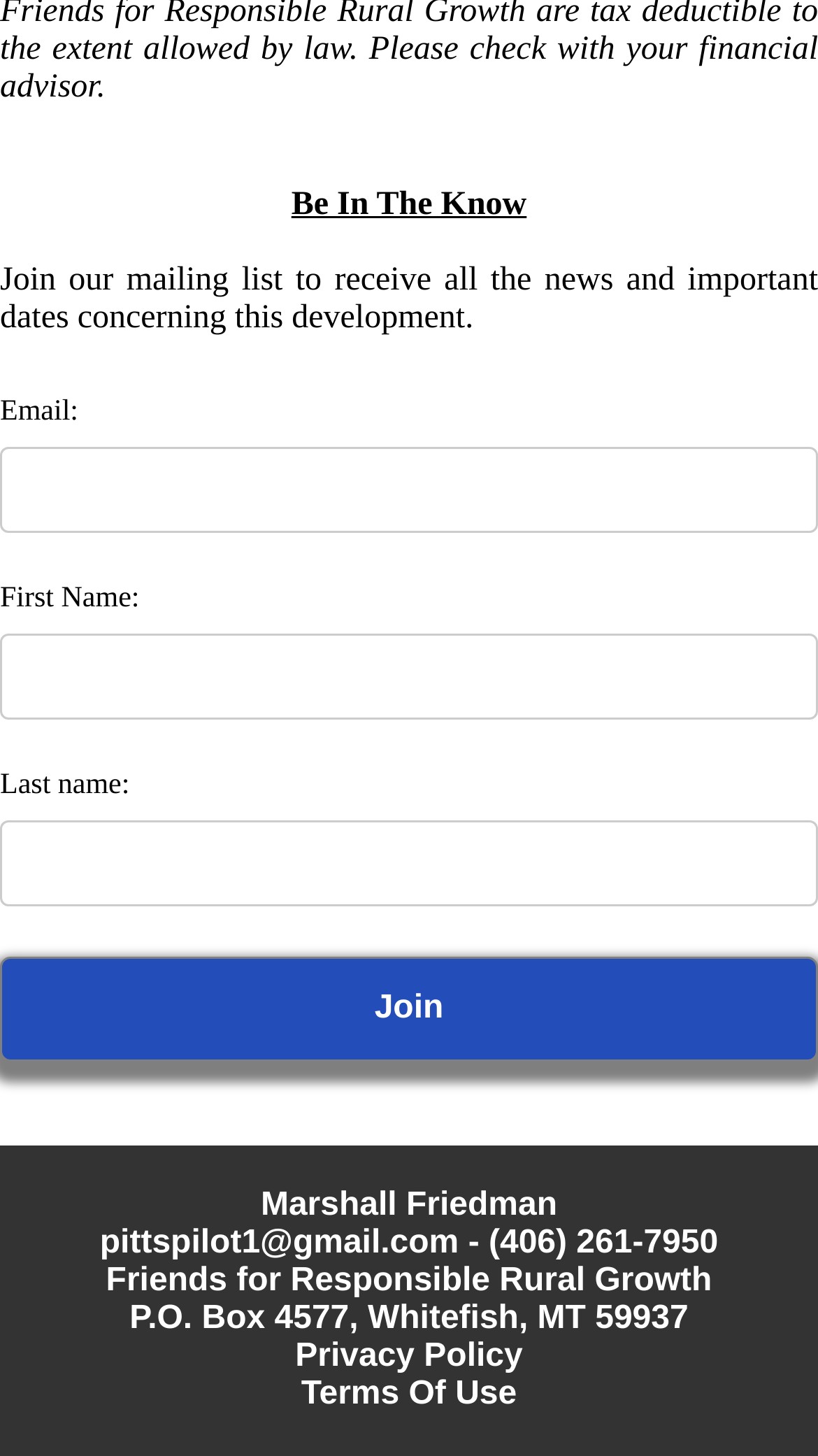What is the purpose of the mailing list?
Examine the screenshot and reply with a single word or phrase.

Receive news and important dates